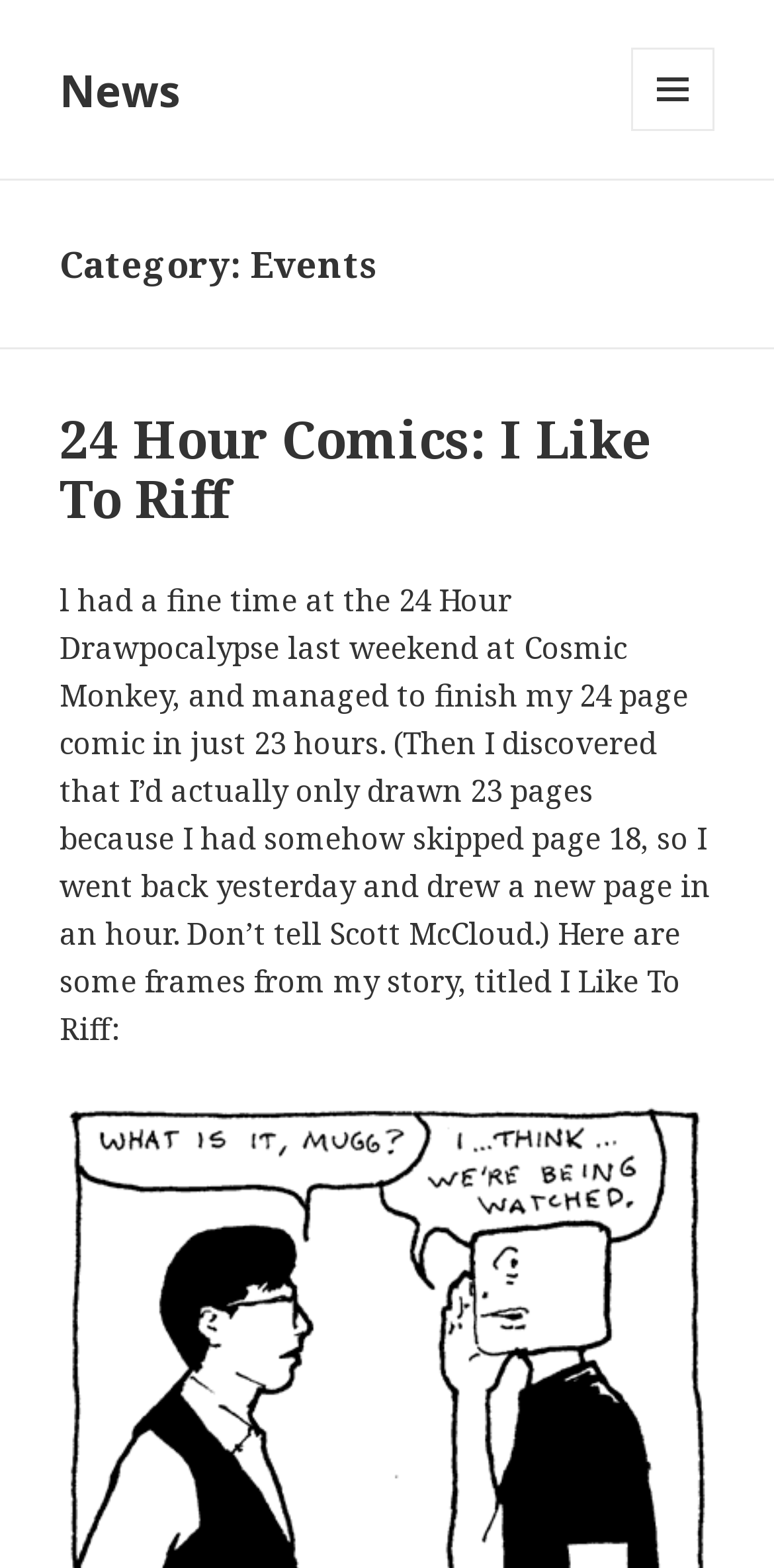How many hours did the author take to finish the 24-page comic?
Refer to the image and provide a one-word or short phrase answer.

23 hours